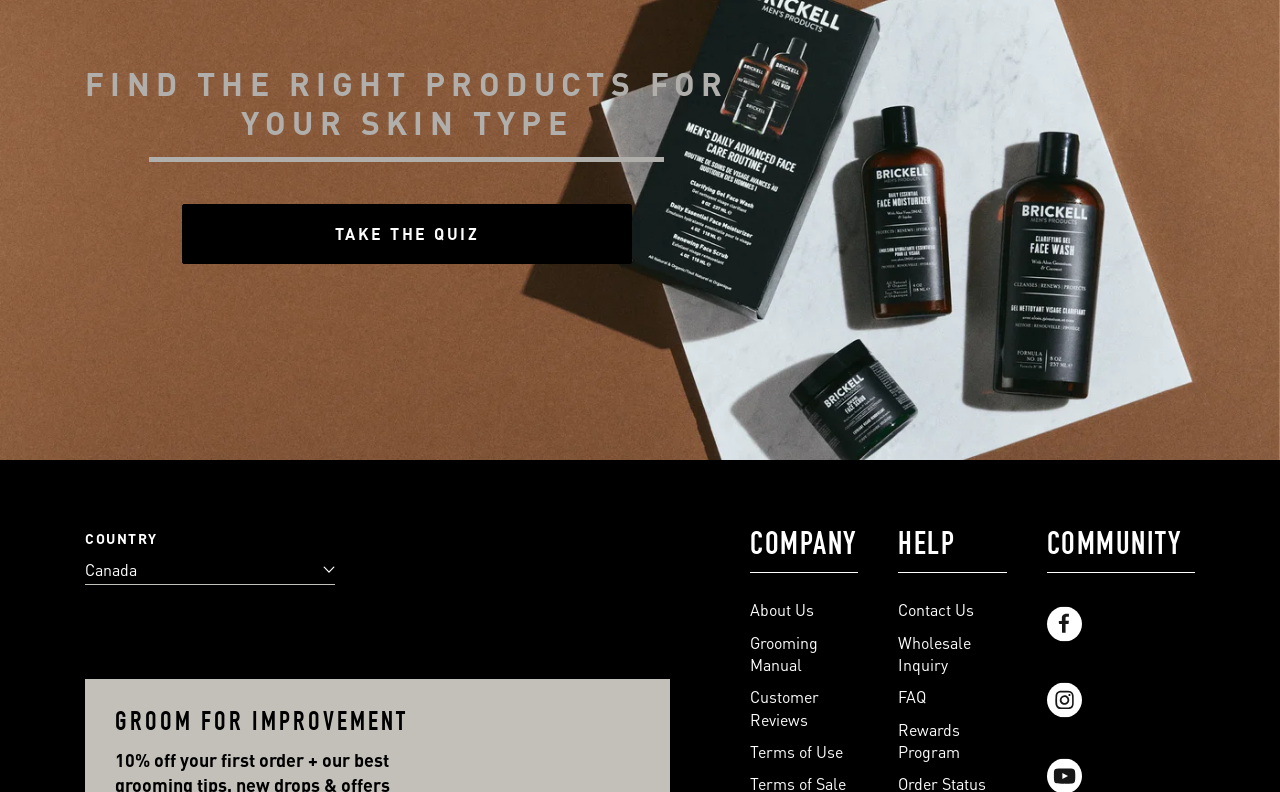Provide the bounding box coordinates of the UI element this sentence describes: "title="Follow us on Instagram"".

[0.818, 0.852, 0.934, 0.916]